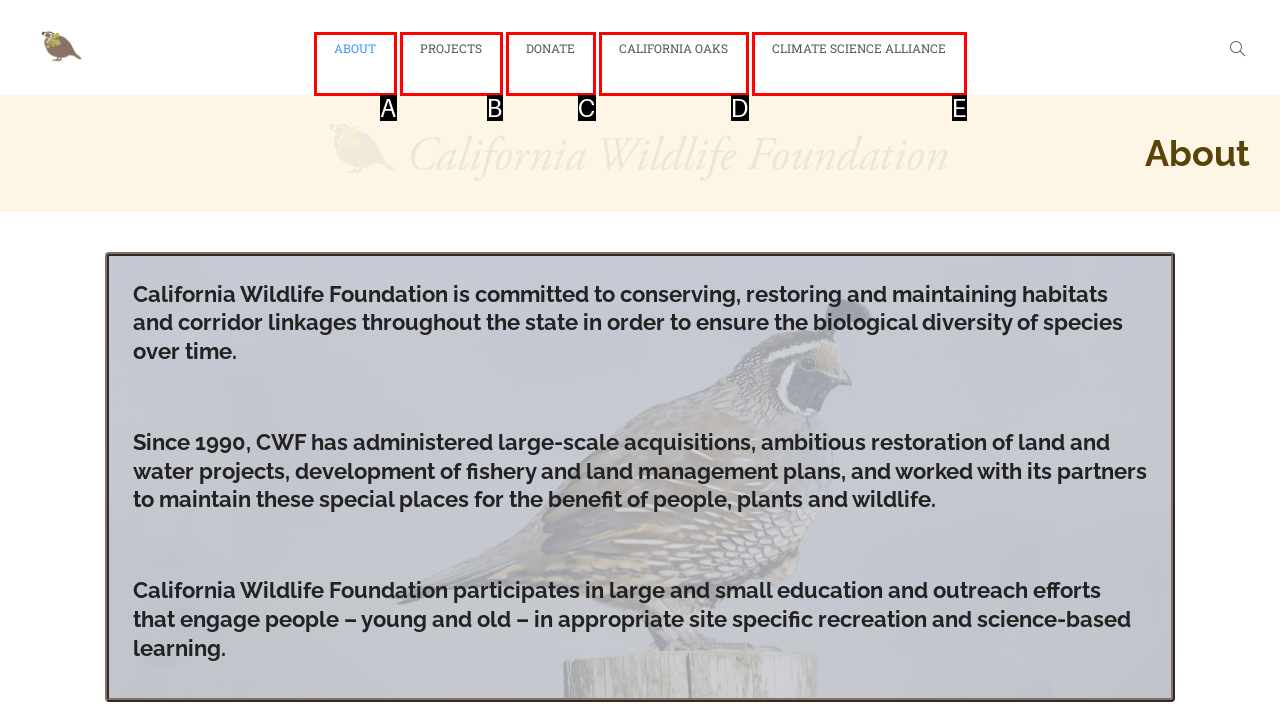Find the option that matches this description: Projects
Provide the matching option's letter directly.

B